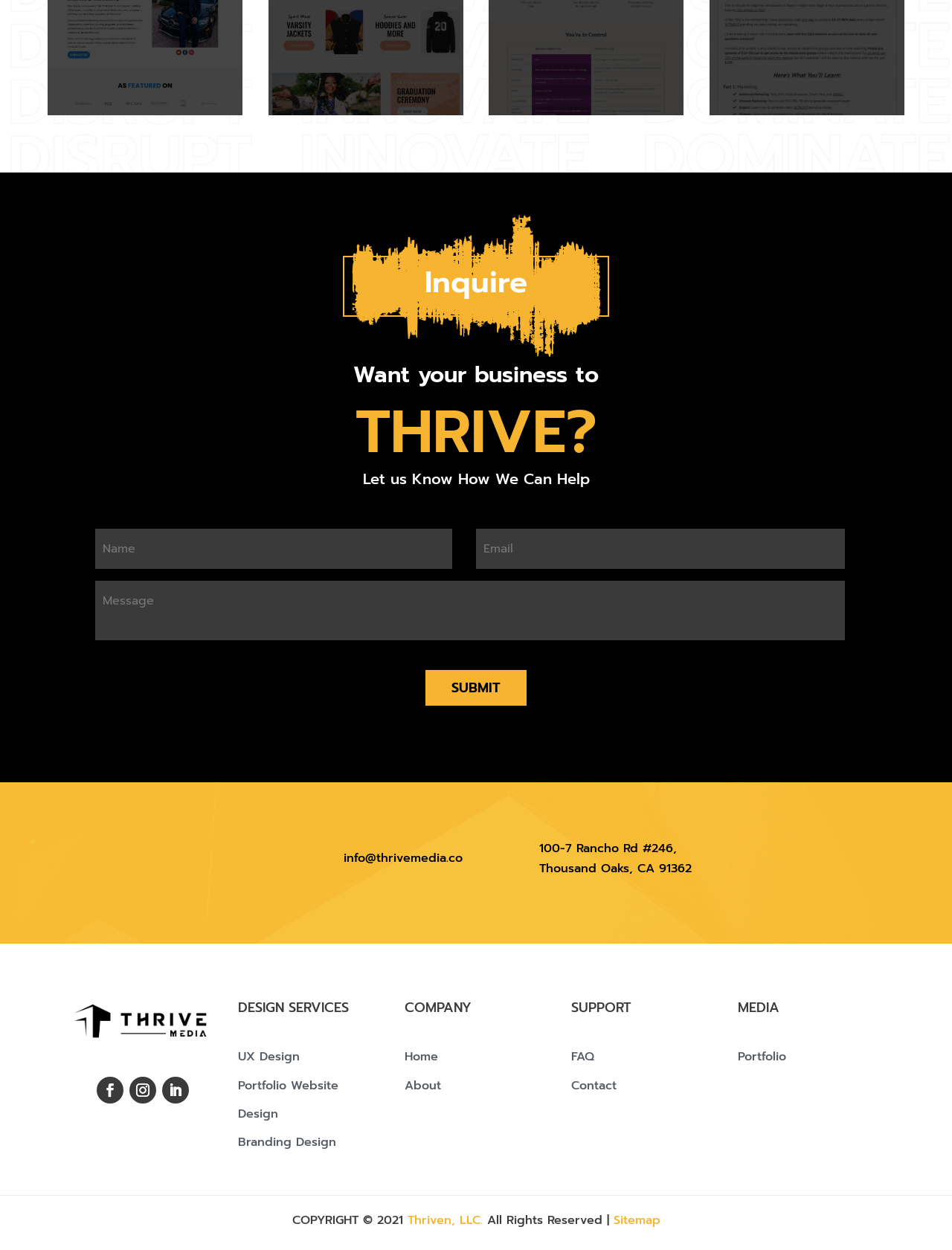Look at the image and give a detailed response to the following question: What is the company's address?

The company's address is found in the layout table at the bottom of the webpage, inside a heading element.